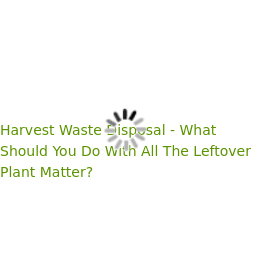Provide a comprehensive description of the image.

The image features the title of an article titled "Harvest Waste Disposal - What Should You Do With All The Leftover Plant Matter?" The text appears in a clear, green font, emphasizing its relevance to the topic of plant waste management. A loading spinner is displayed above the text, indicating that the content is in the process of being retrieved. This suggests the article may provide essential insights or guidance on how to effectively dispose of or utilize leftover plant materials, an important consideration in sustainable agriculture and gardening practices.